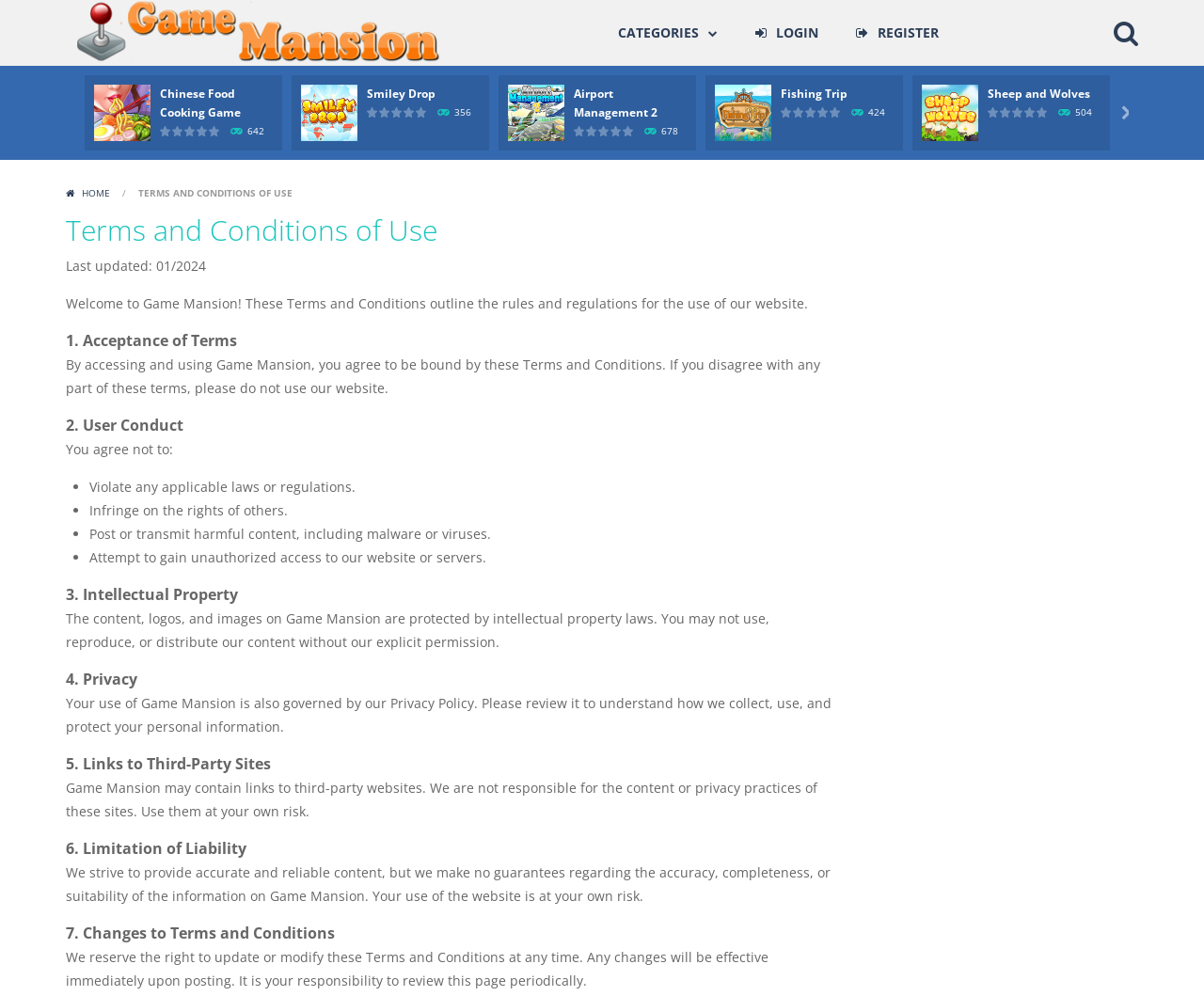Please determine the bounding box coordinates for the element that should be clicked to follow these instructions: "Click on Game Mansion".

[0.055, 0.022, 0.367, 0.04]